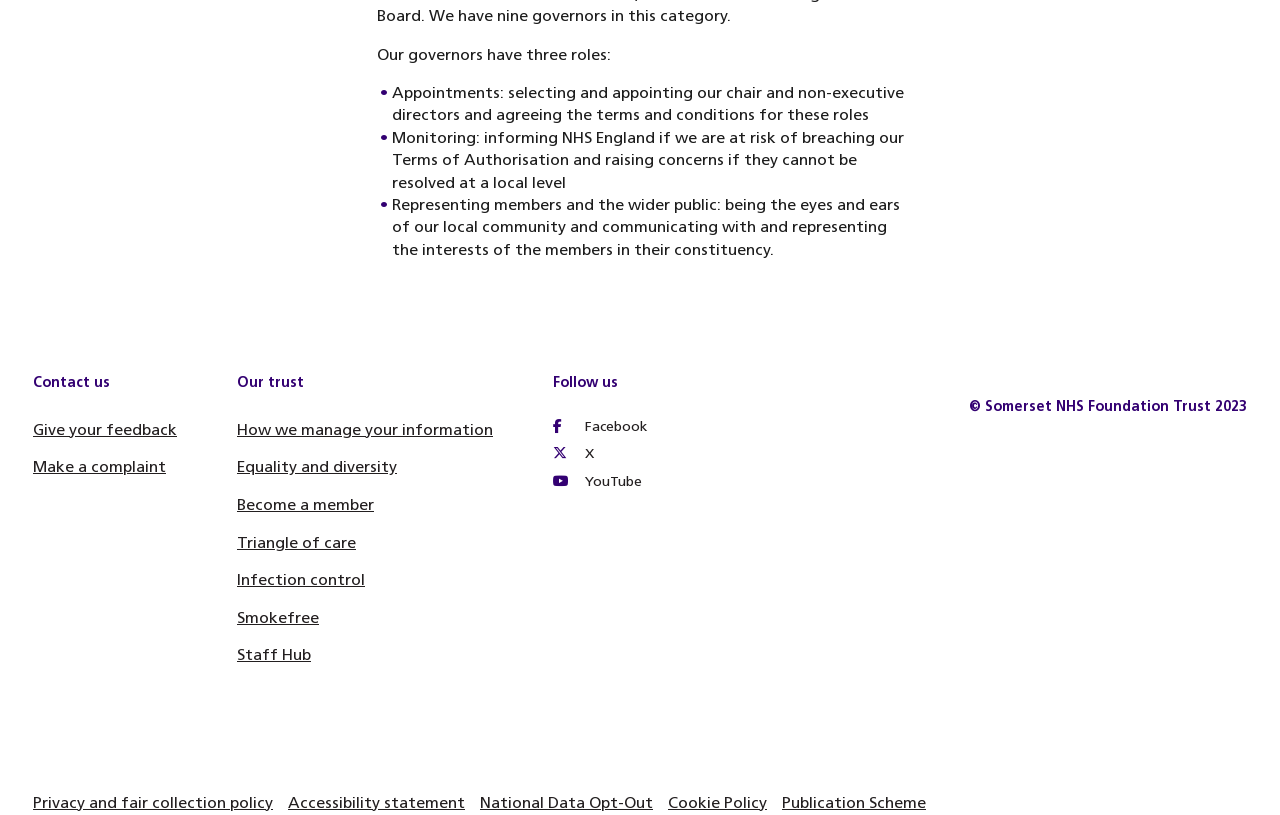How many links are there in the 'Follow us' section?
Give a single word or phrase answer based on the content of the image.

3